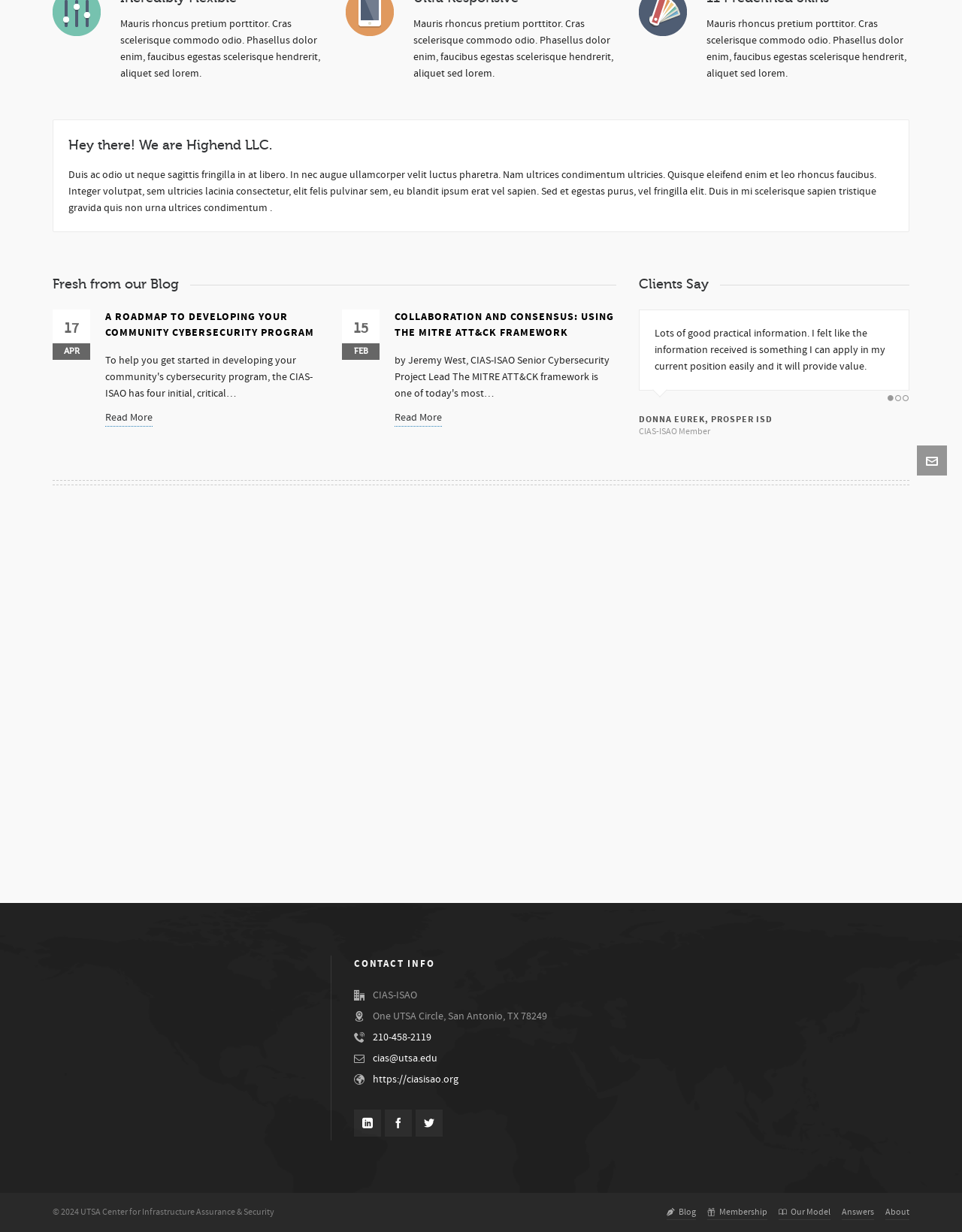For the following element description, predict the bounding box coordinates in the format (top-left x, top-left y, bottom-right x, bottom-right y). All values should be floating point numbers between 0 and 1. Description: Go to FAQ

[0.68, 0.657, 0.727, 0.671]